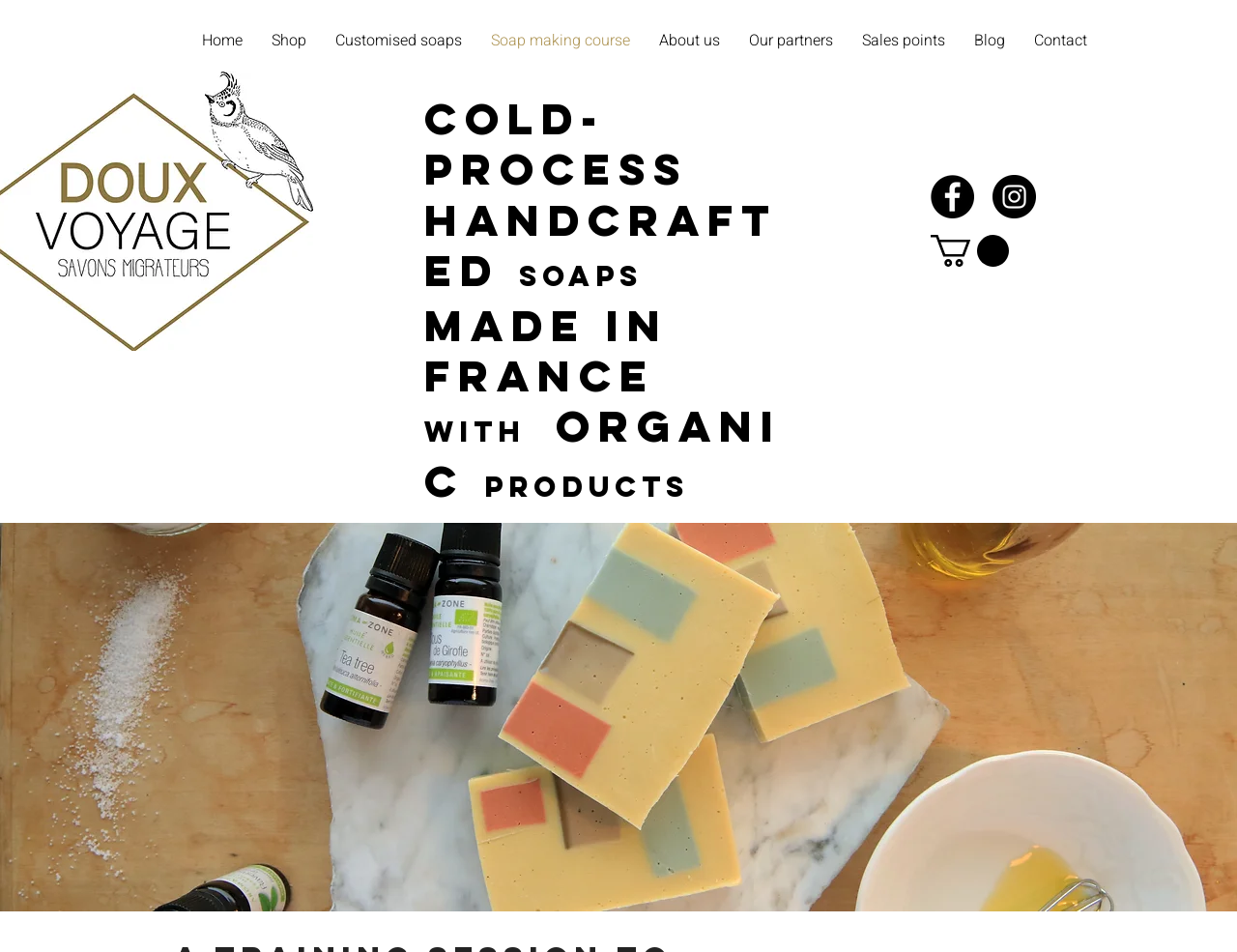Find the UI element described as: "About us" and predict its bounding box coordinates. Ensure the coordinates are four float numbers between 0 and 1, [left, top, right, bottom].

[0.521, 0.011, 0.594, 0.075]